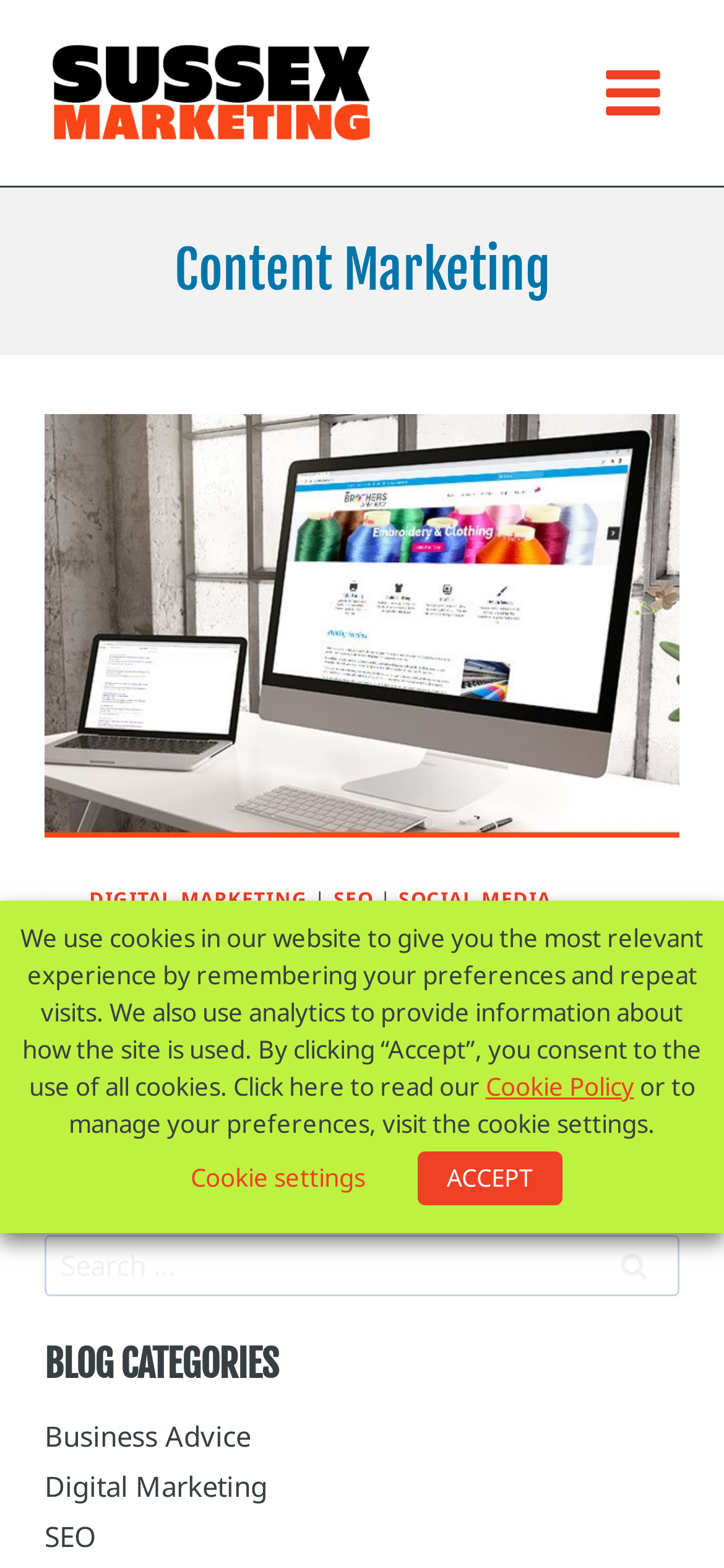Determine the bounding box coordinates for the HTML element described here: "Business Advice".

[0.062, 0.904, 0.346, 0.927]